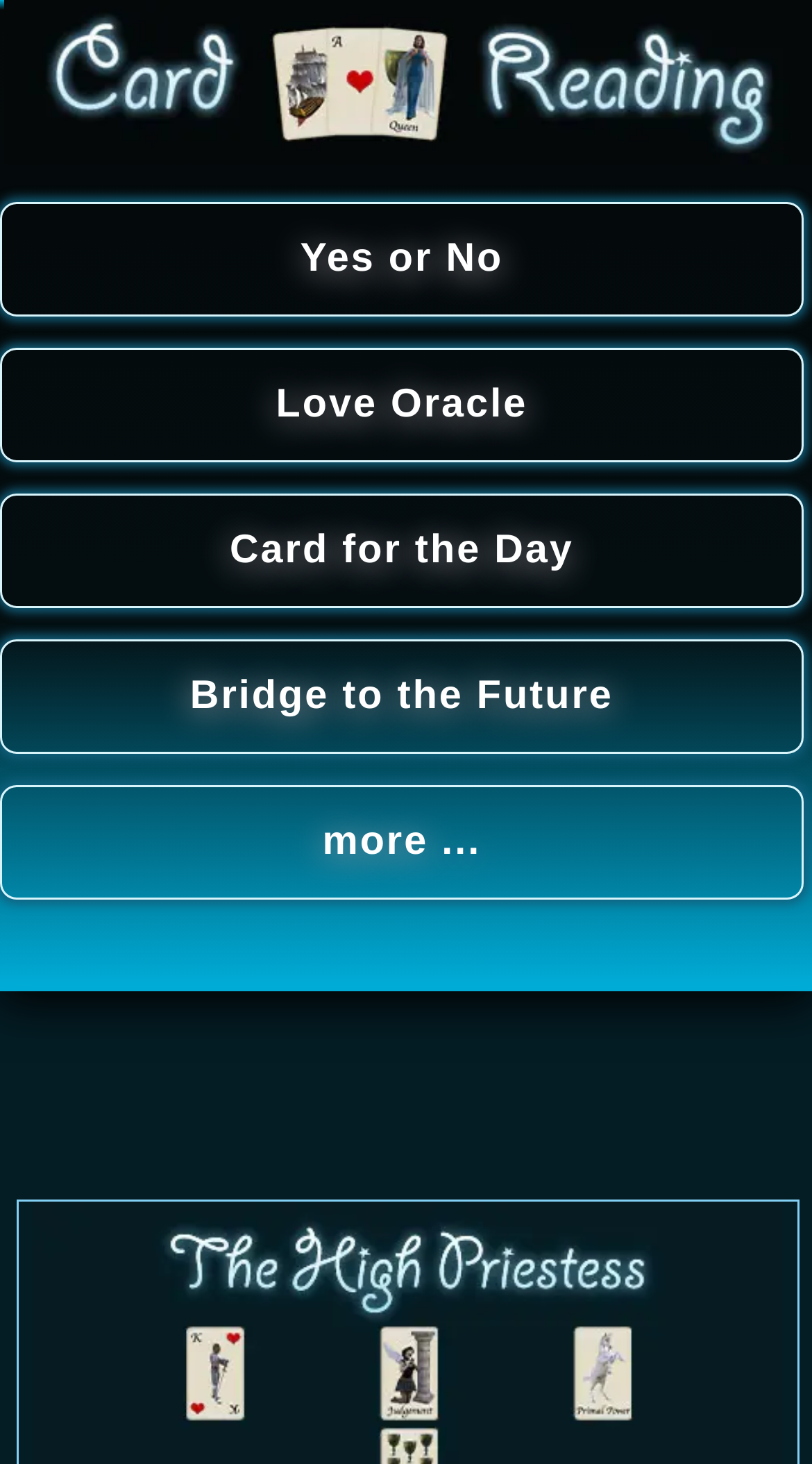Find and extract the text of the primary heading on the webpage.

Mystery of the High Priestess